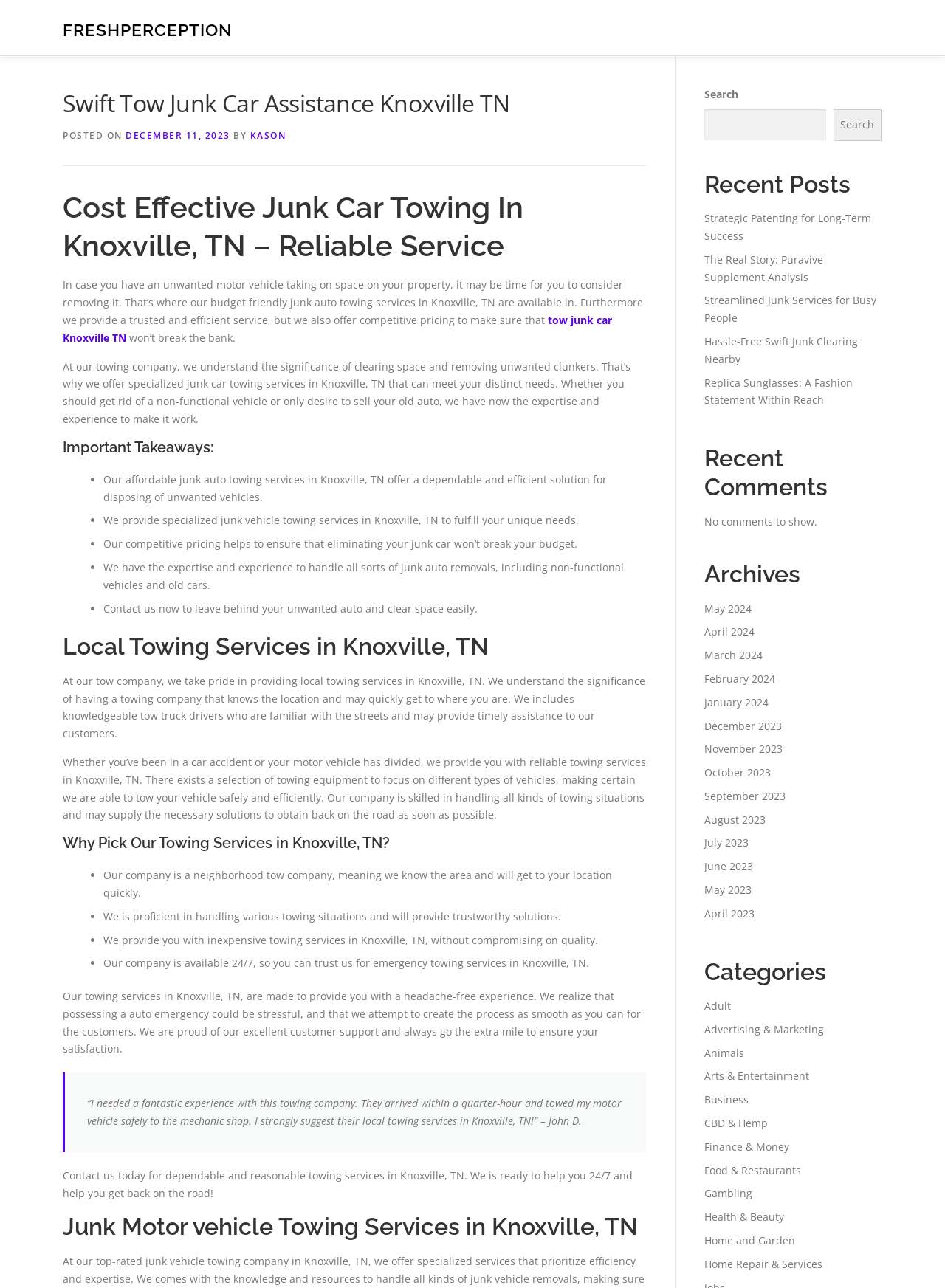Please identify the coordinates of the bounding box that should be clicked to fulfill this instruction: "Read 'Junk Motor vehicle Towing Services in Knoxville, TN'".

[0.066, 0.942, 0.684, 0.964]